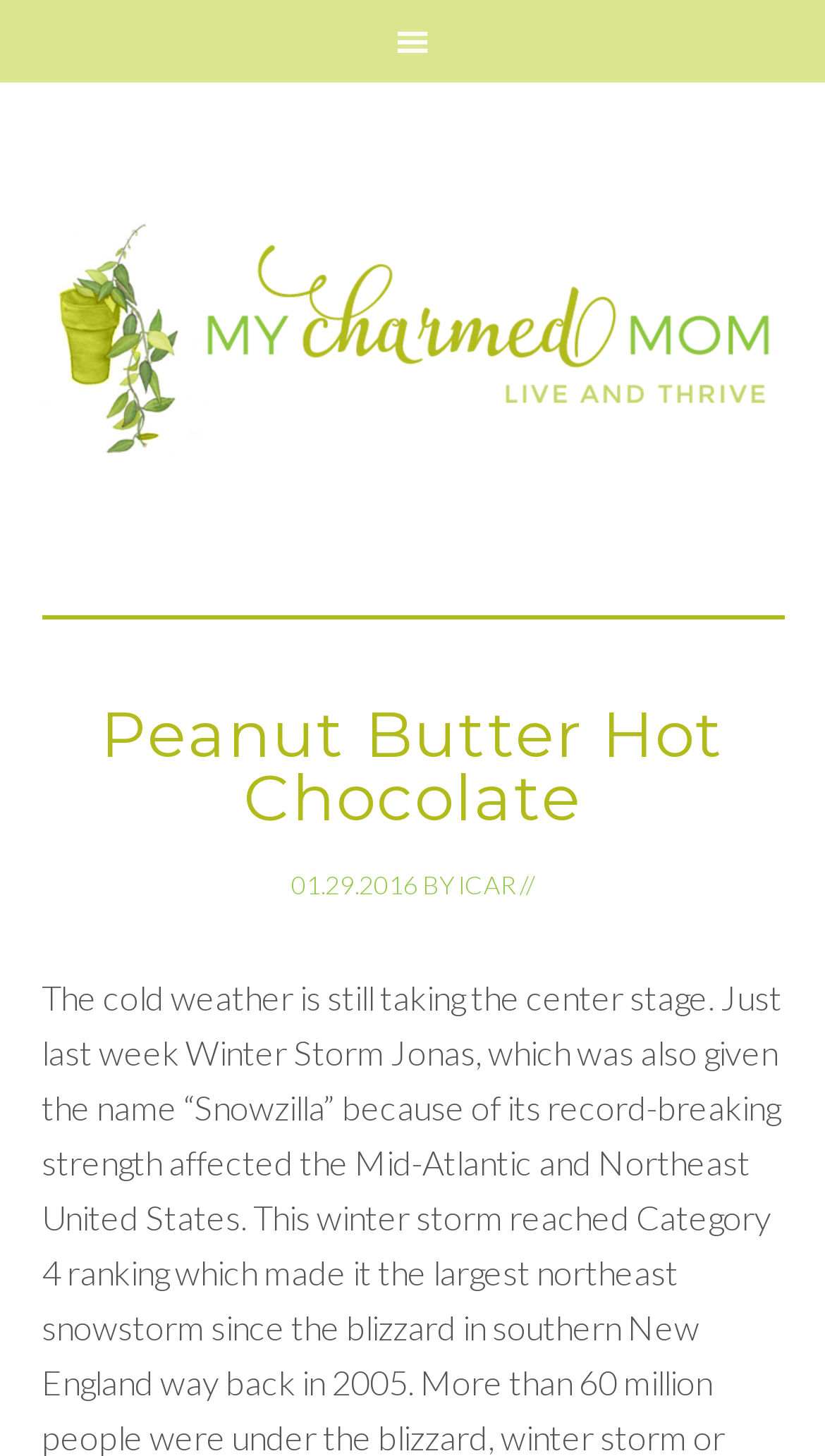What is the name of the website?
Could you answer the question with a detailed and thorough explanation?

I found the name of the website by looking at the link element, which is a child of the root element, and it contains the text 'My Charmed Mom'.